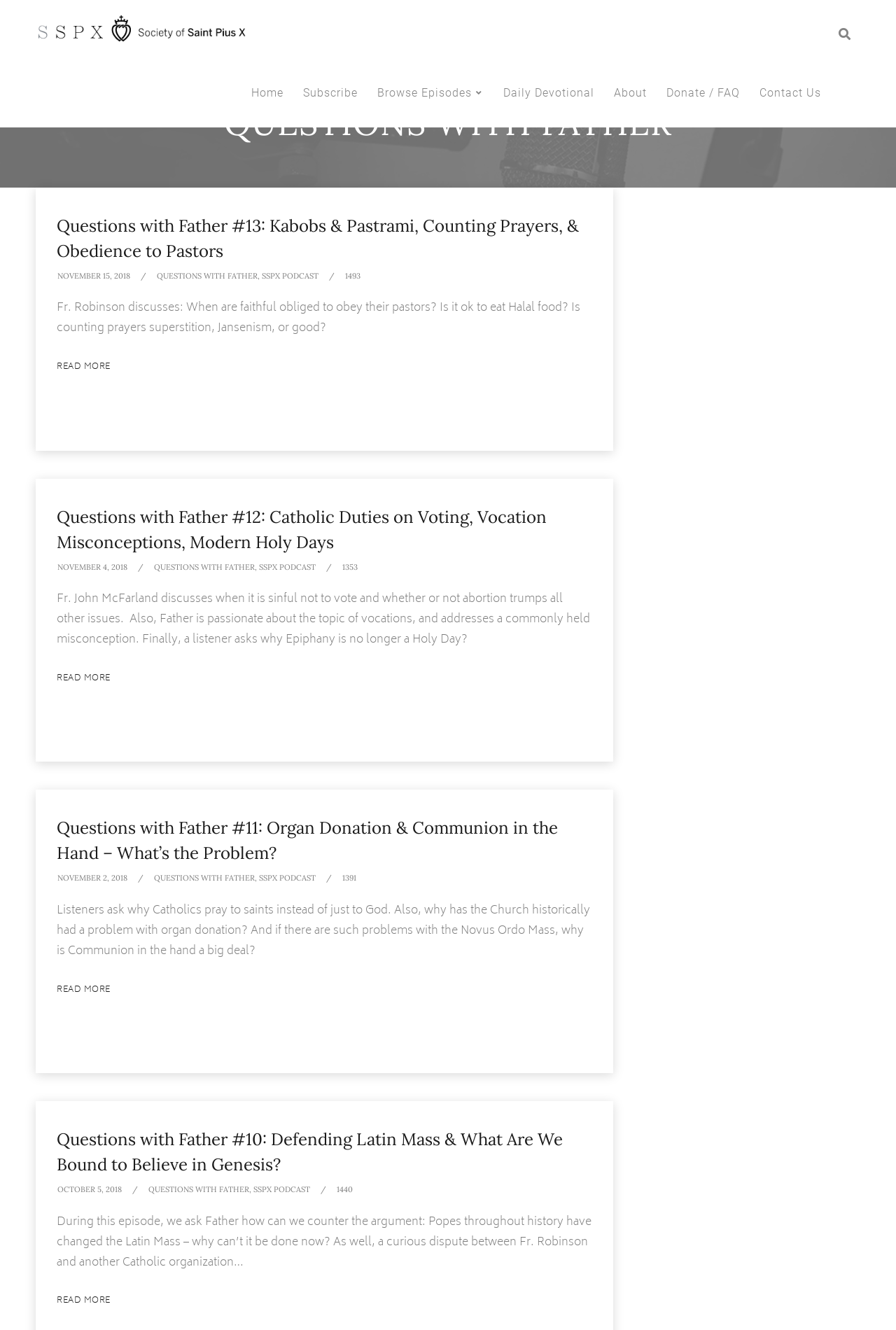Could you provide the bounding box coordinates for the portion of the screen to click to complete this instruction: "Listen to 'Questions with Father #10'"?

[0.063, 0.848, 0.628, 0.884]